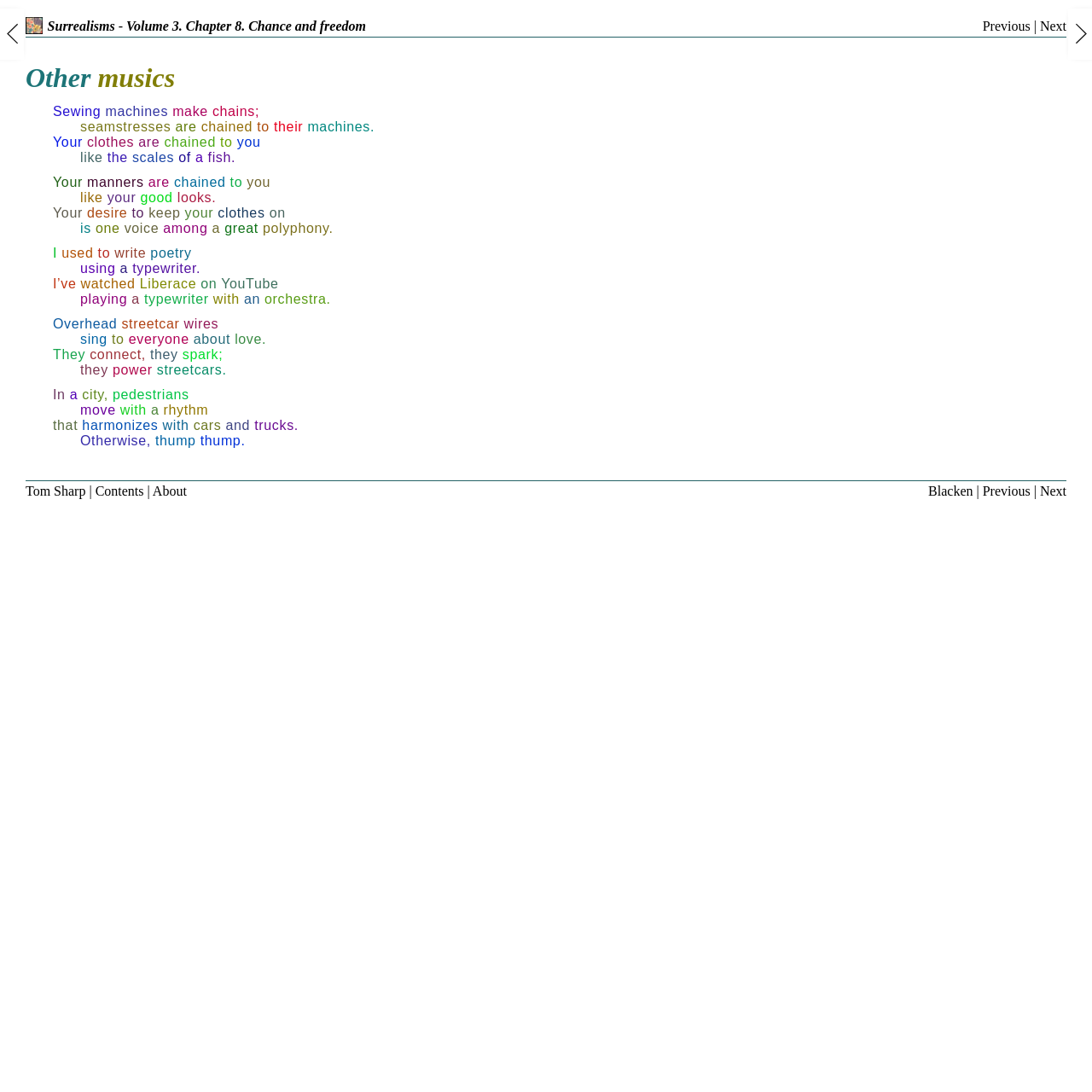Describe all significant elements and features of the webpage.

This webpage appears to be a poem by Tom Sharp on a Surrealist theme. At the top, there is a heading "Other musics" with a link to the same title below it. To the right of the heading, there are three navigation links: "Previous", a separator "|", and "Next". 

Below the heading, there is a poem divided into several stanzas. The poem explores themes of freedom, identity, and creativity. The language is lyrical and evocative, with vivid imagery and metaphors. The poem mentions sewing machines, seamstresses, and clothes, which may be used as a metaphor for the constraints of societal expectations. It also touches on the idea of desire, voice, and polyphony.

Throughout the poem, the lines are short and concise, with a focus on the musicality of language. The text is arranged in a way that creates a sense of flow and rhythm, with each stanza building on the previous one to create a sense of momentum.

To the left of the poem, there is an image link "detail of the dress of a woman by Hiroshige Surrealisms", which may be related to the themes of the poem. There are also two links "Volume 3. Chapter 8. Chance and freedom" and "Other musics - Surrealisms" which may provide additional context or related content.